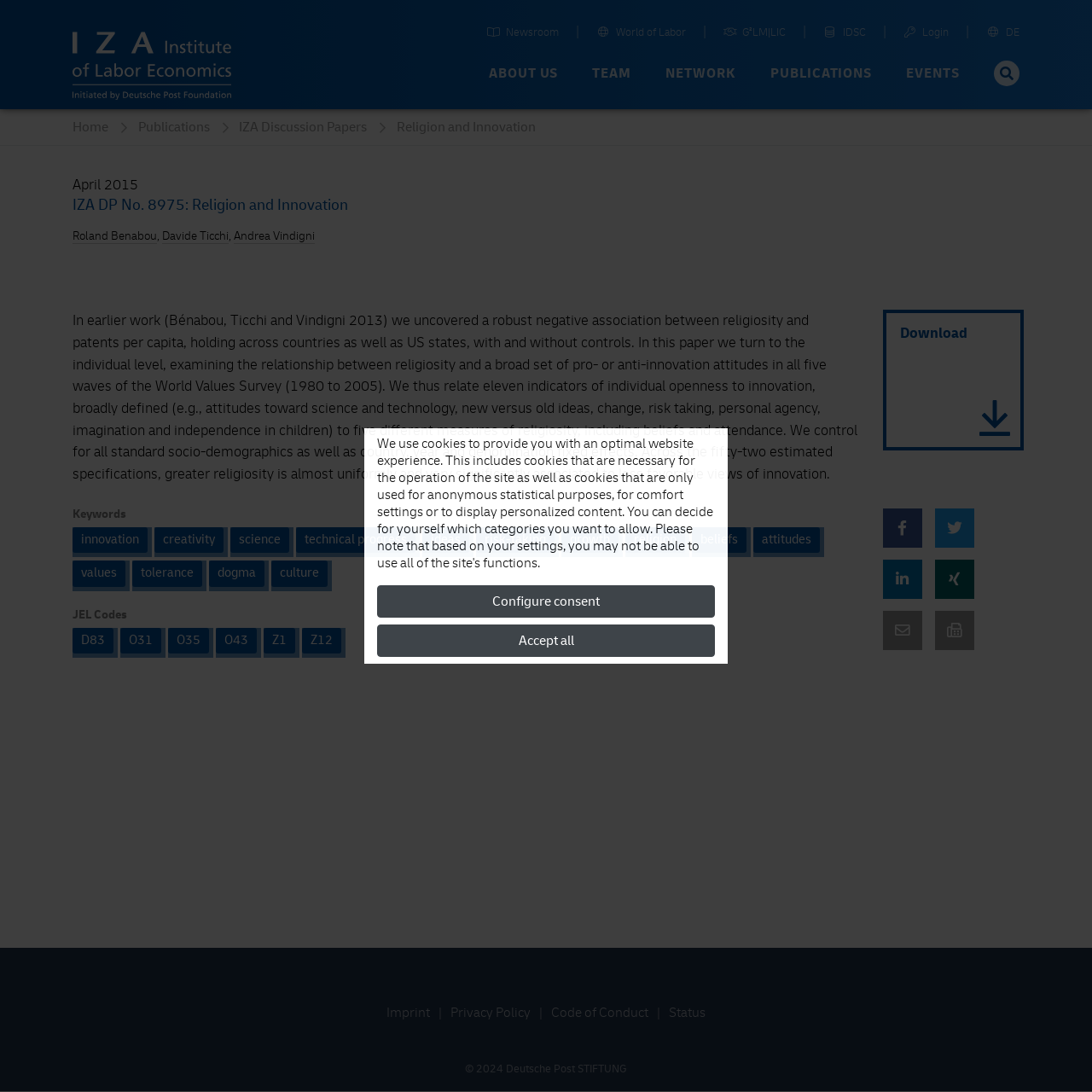Determine the bounding box coordinates of the clickable region to carry out the instruction: "Go to the 'Publications' page".

[0.126, 0.109, 0.219, 0.124]